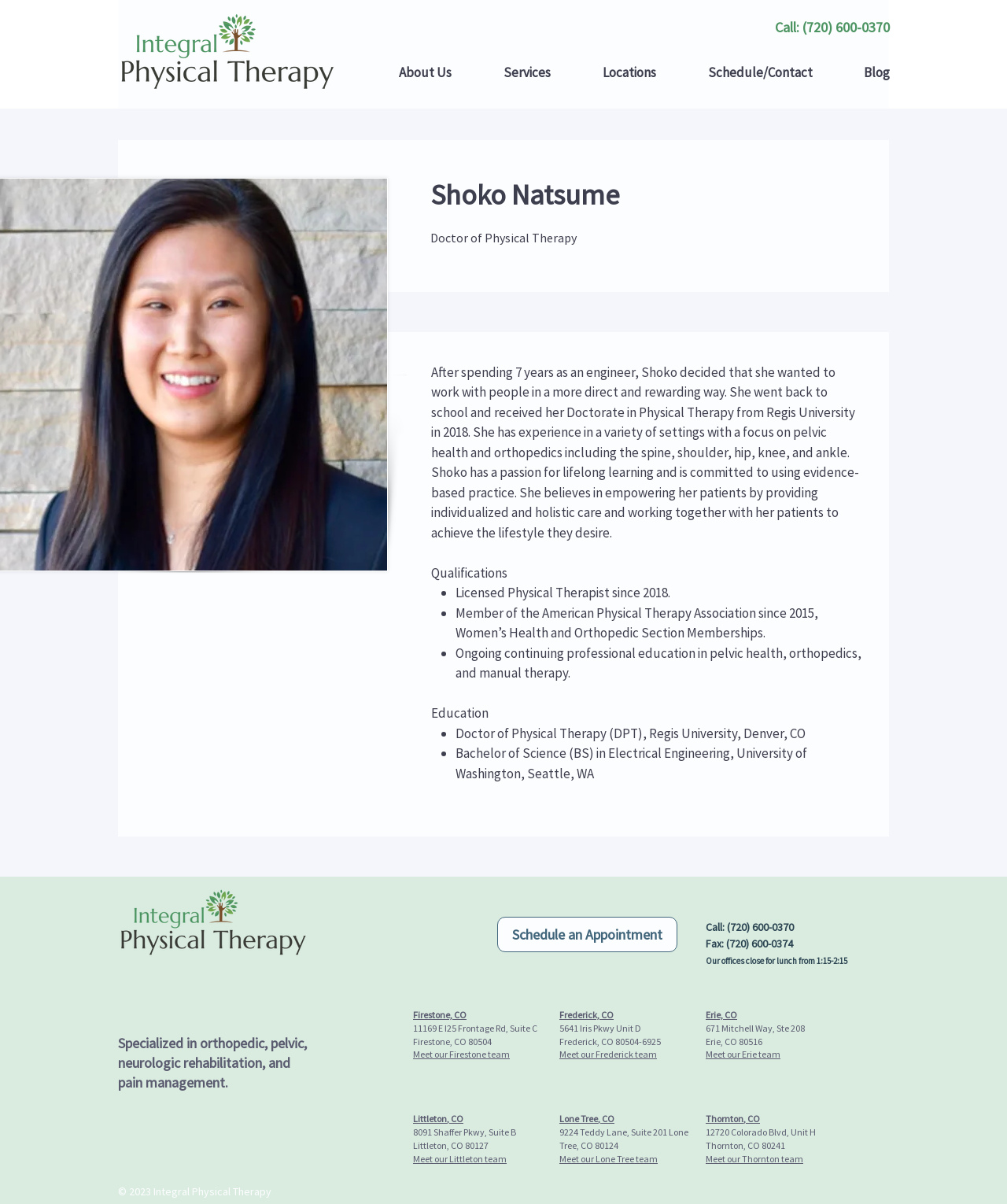Please respond to the question with a concise word or phrase:
How many locations does Integral Physical Therapy have?

Five